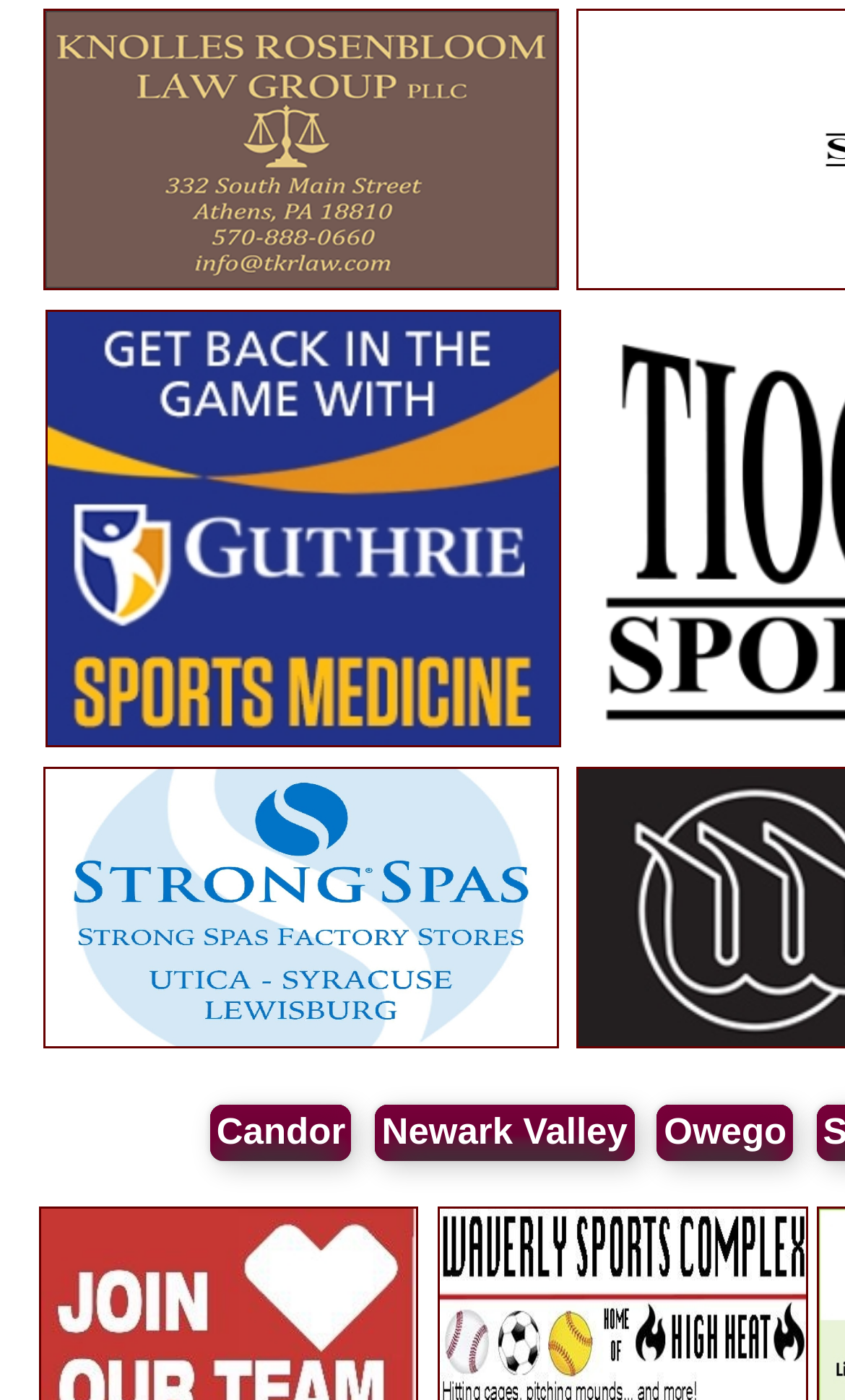What is the second school link?
Give a thorough and detailed response to the question.

I analyzed the links with school names and determined that the second link is 'Newark Valley', which is located between 'Candor' and 'Owego'.